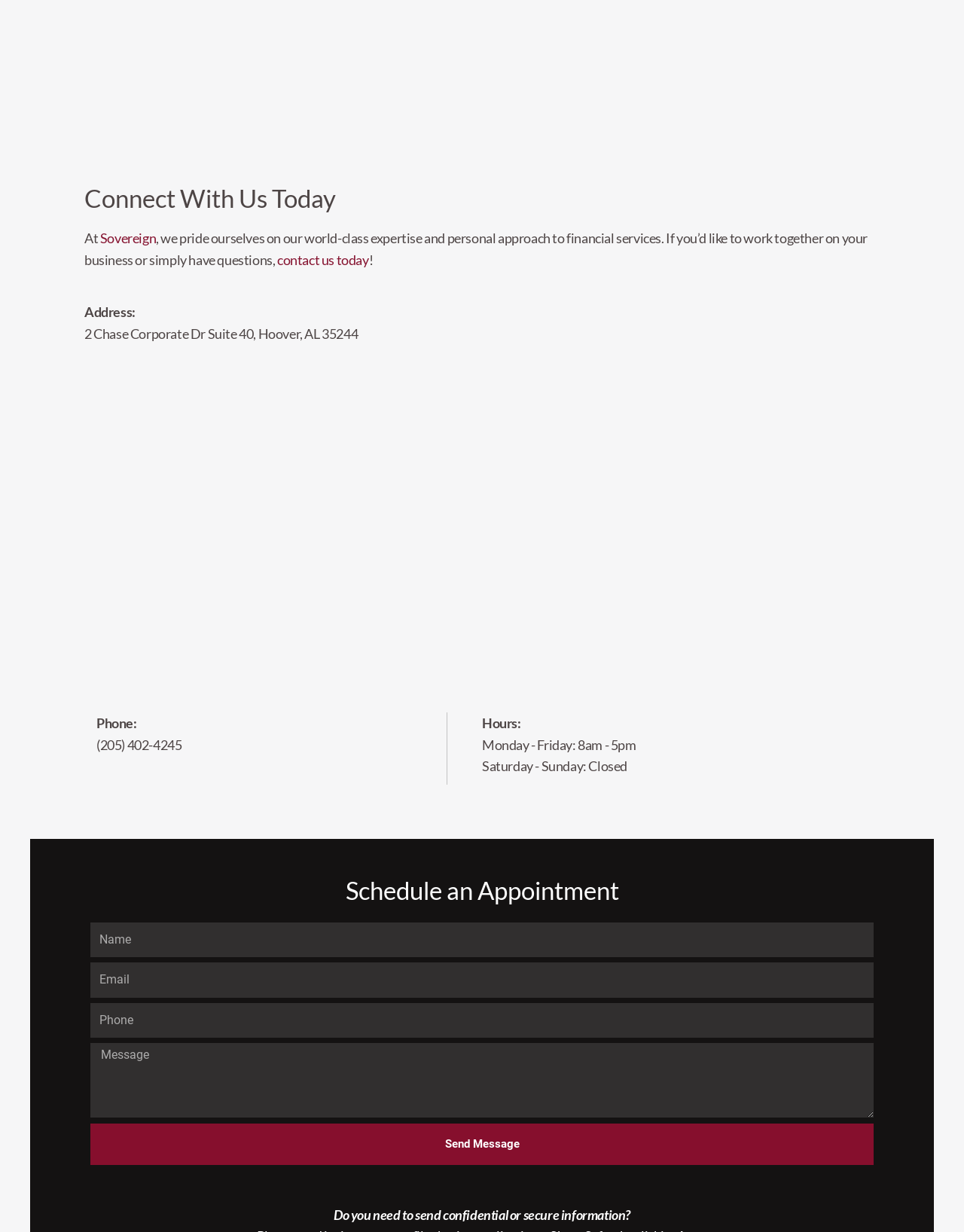Determine the bounding box coordinates for the element that should be clicked to follow this instruction: "Click the 'Sovereign' link". The coordinates should be given as four float numbers between 0 and 1, in the format [left, top, right, bottom].

[0.104, 0.186, 0.162, 0.2]